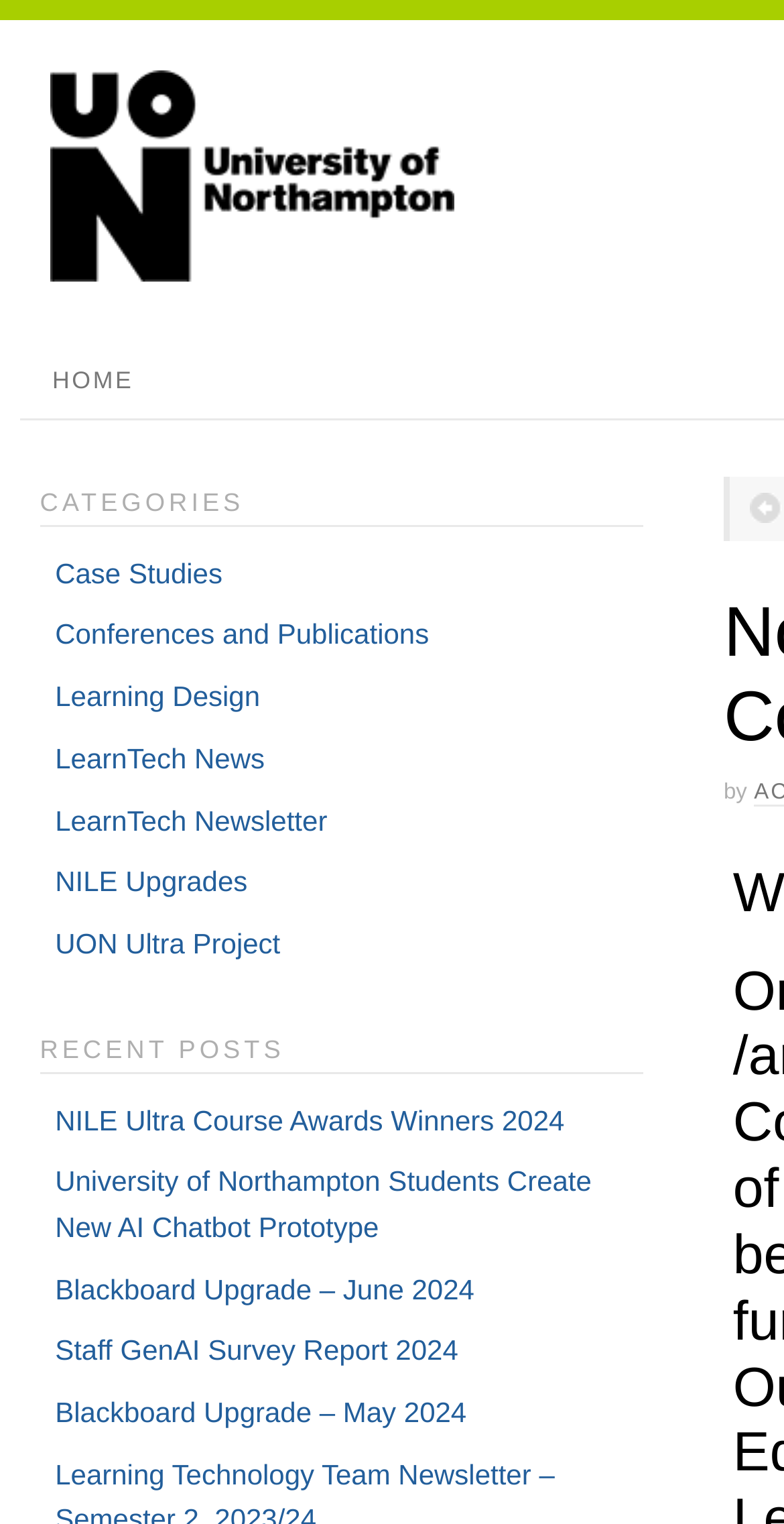Locate the bounding box coordinates of the area to click to fulfill this instruction: "view categories". The bounding box should be presented as four float numbers between 0 and 1, in the order [left, top, right, bottom].

[0.051, 0.313, 0.821, 0.346]